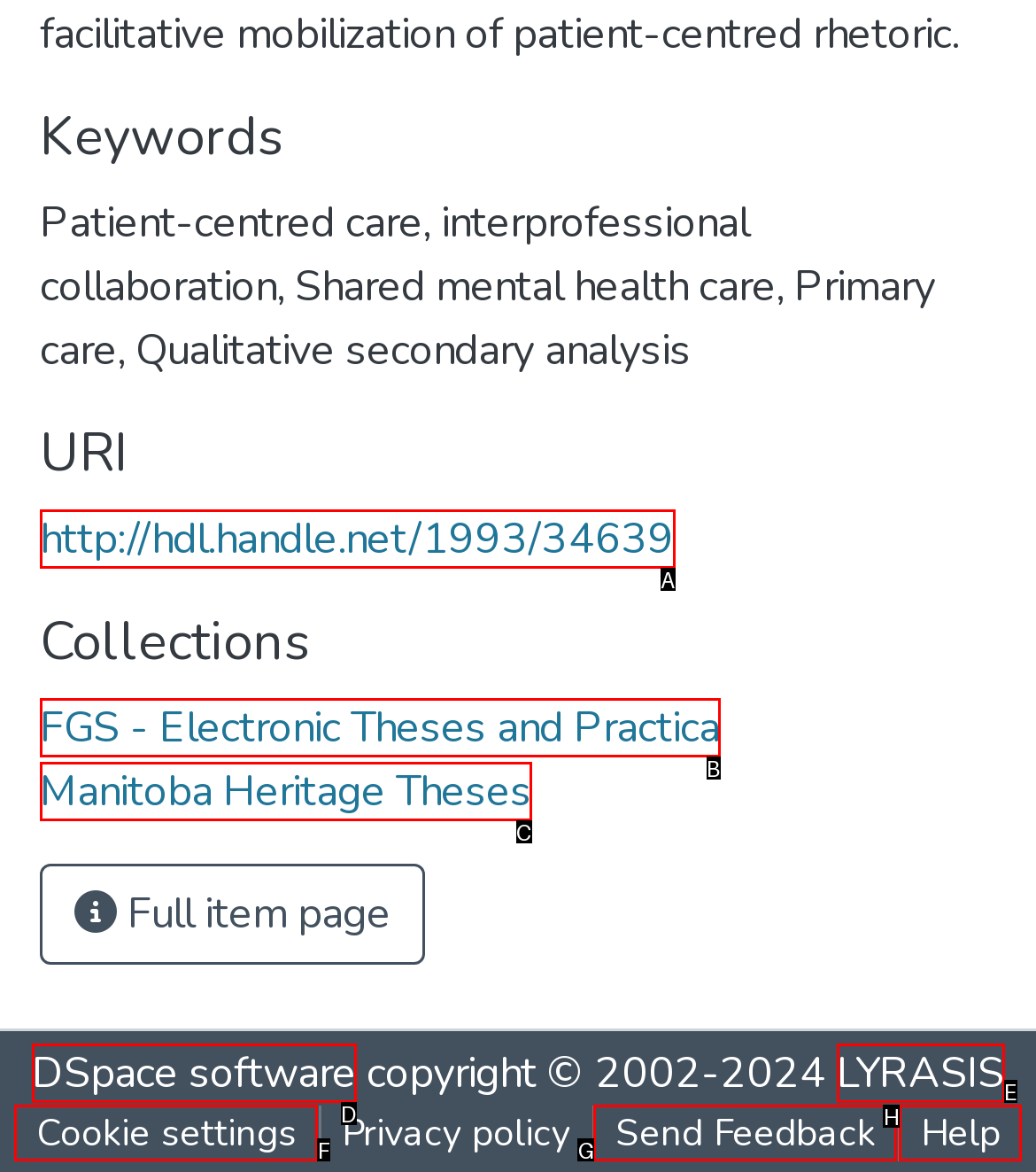From the choices given, find the HTML element that matches this description: Manitoba Heritage Theses. Answer with the letter of the selected option directly.

C